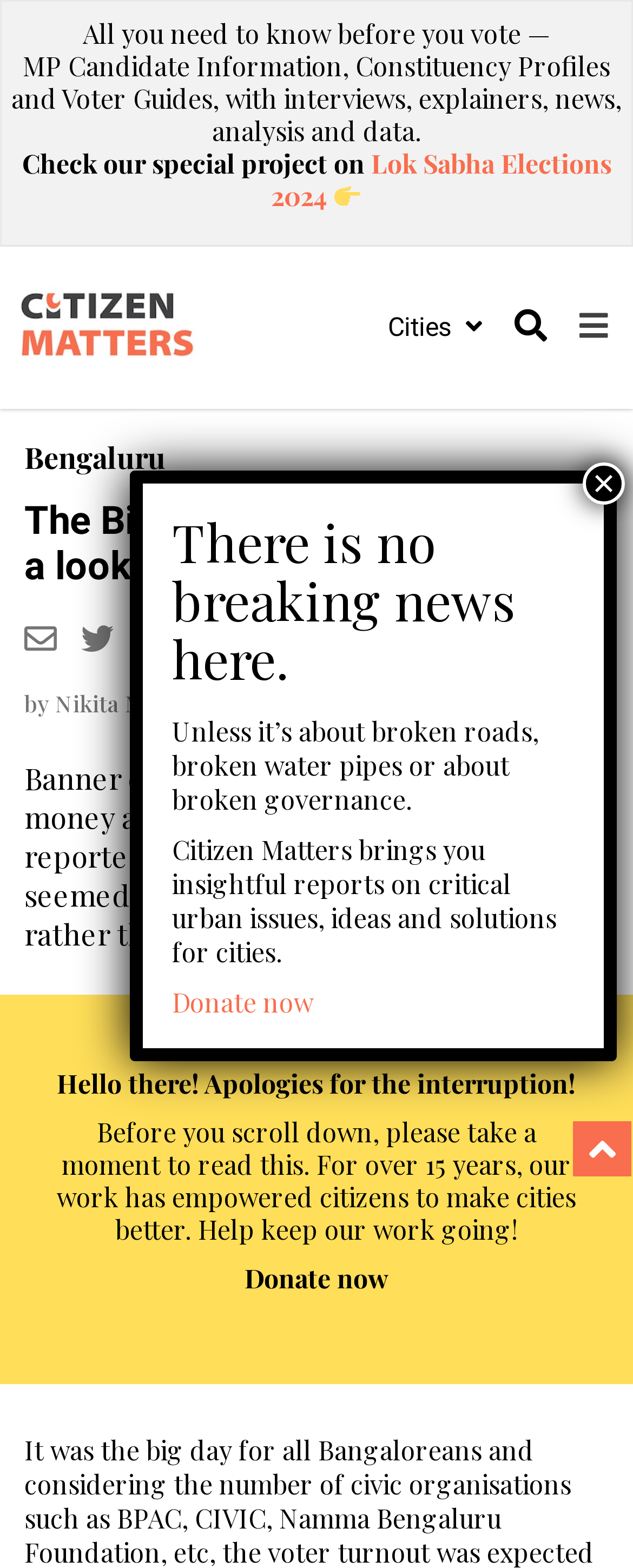Identify the bounding box coordinates of the clickable region necessary to fulfill the following instruction: "Read about Governance". The bounding box coordinates should be four float numbers between 0 and 1, i.e., [left, top, right, bottom].

[0.731, 0.439, 0.931, 0.458]